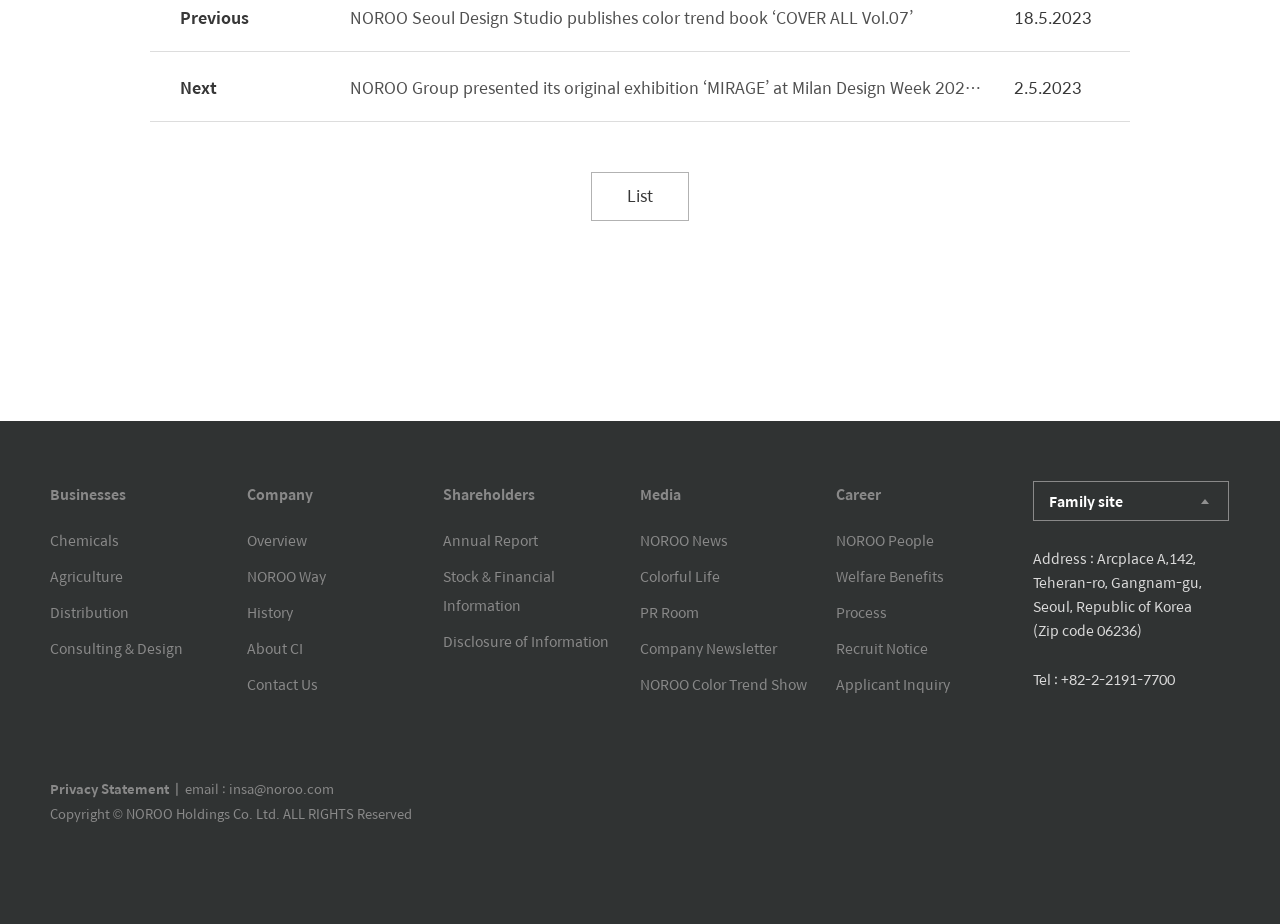What is the title of the link above 'Businesses'?
Give a detailed response to the question by analyzing the screenshot.

I compared the bounding box coordinates of the links and found that the link 'List' is above the link 'Businesses'.